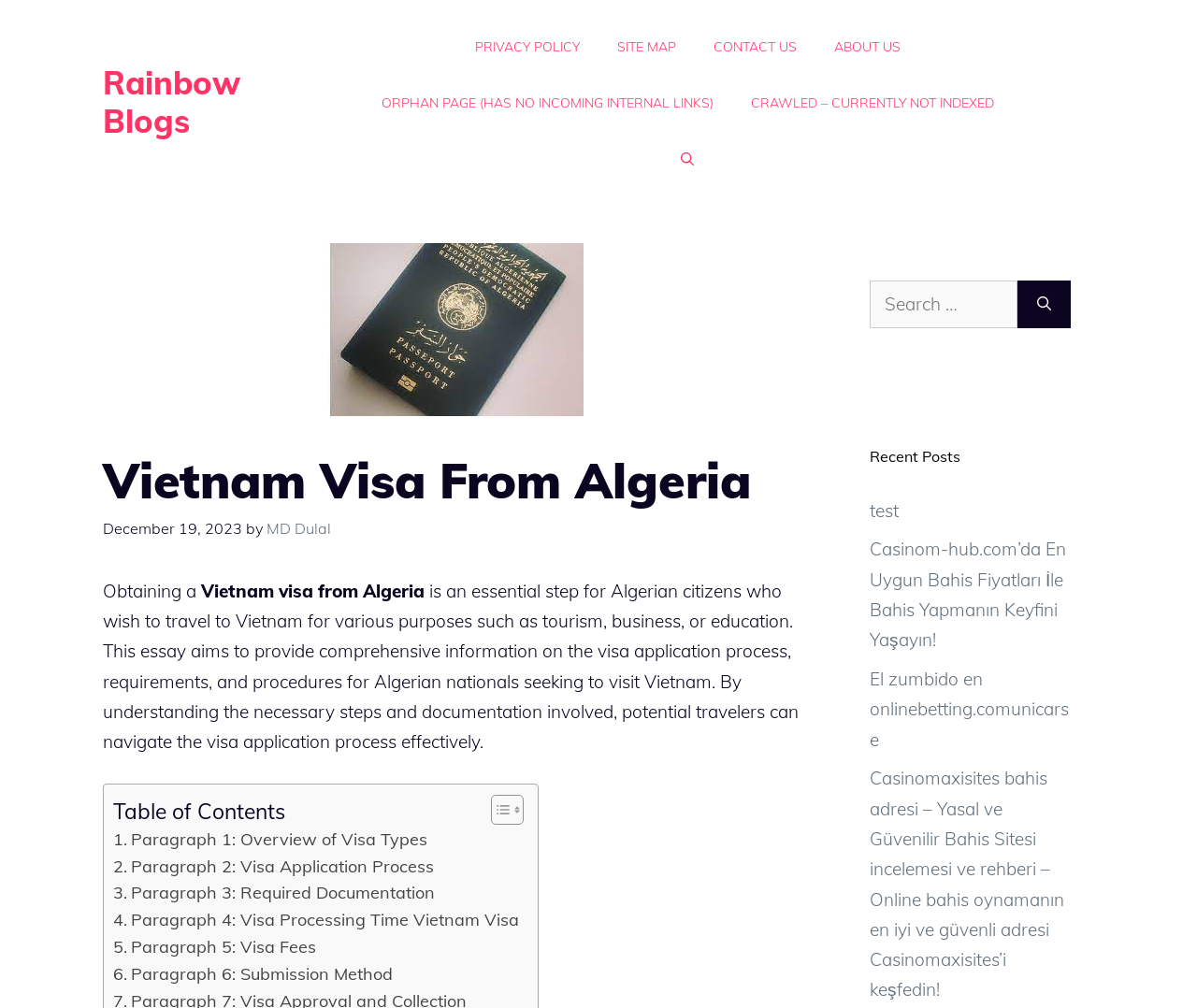Locate the bounding box coordinates of the area that needs to be clicked to fulfill the following instruction: "Check the table of contents". The coordinates should be in the format of four float numbers between 0 and 1, namely [left, top, right, bottom].

[0.095, 0.788, 0.433, 0.82]